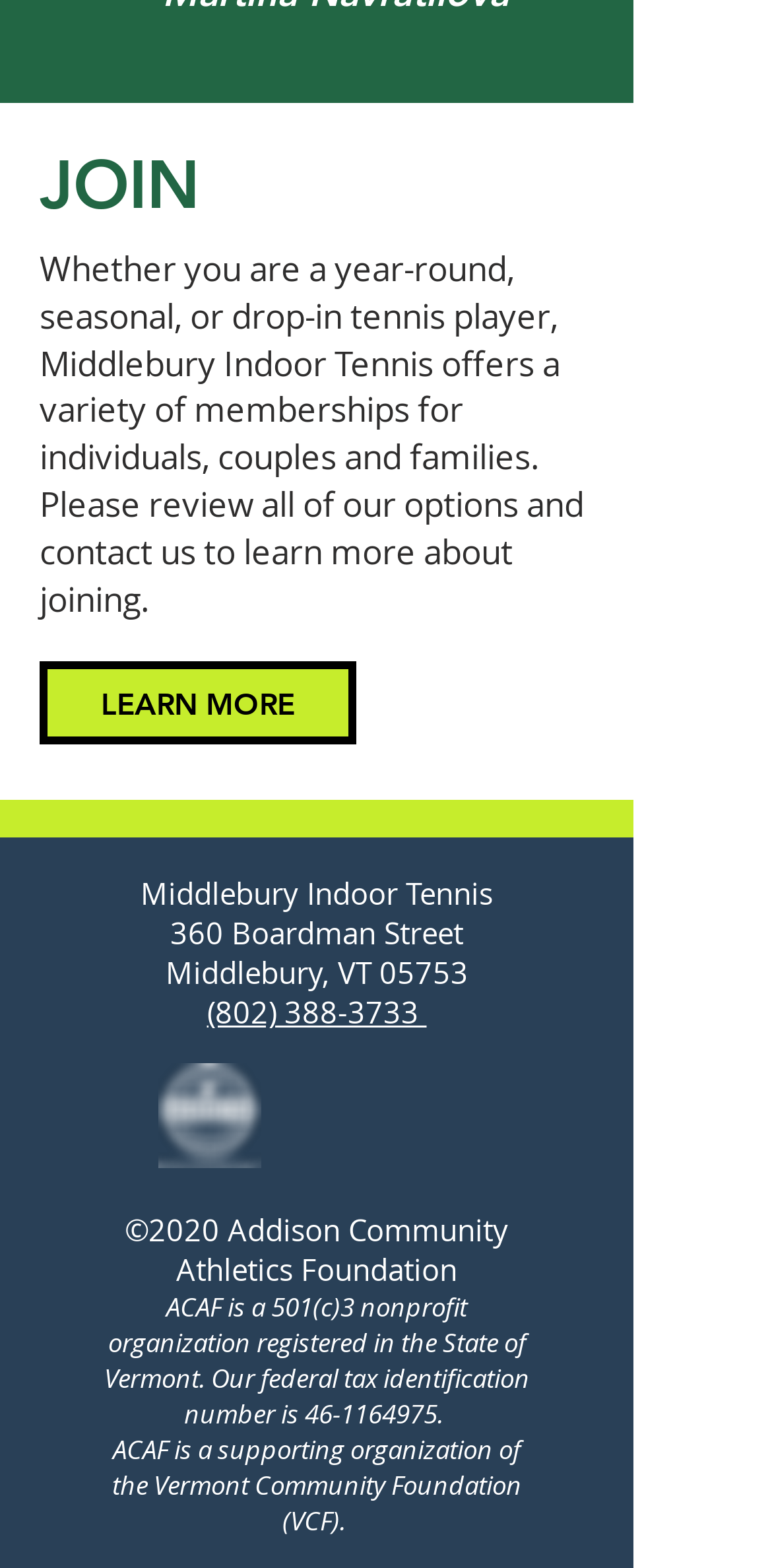What type of memberships are offered? From the image, respond with a single word or brief phrase.

Individuals, couples, and families